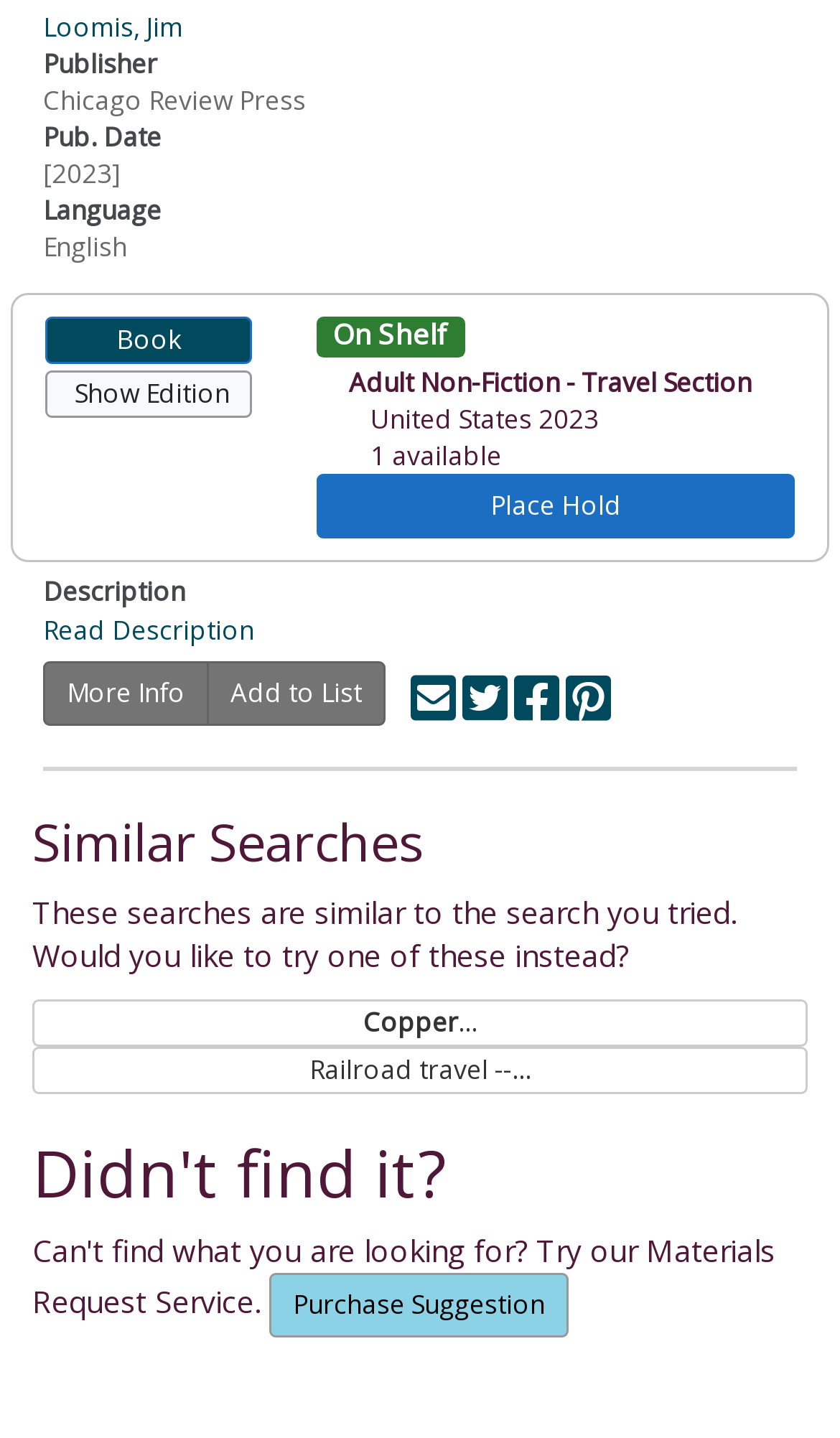Determine the bounding box coordinates of the region that needs to be clicked to achieve the task: "Place a hold on the book".

[0.377, 0.33, 0.946, 0.375]